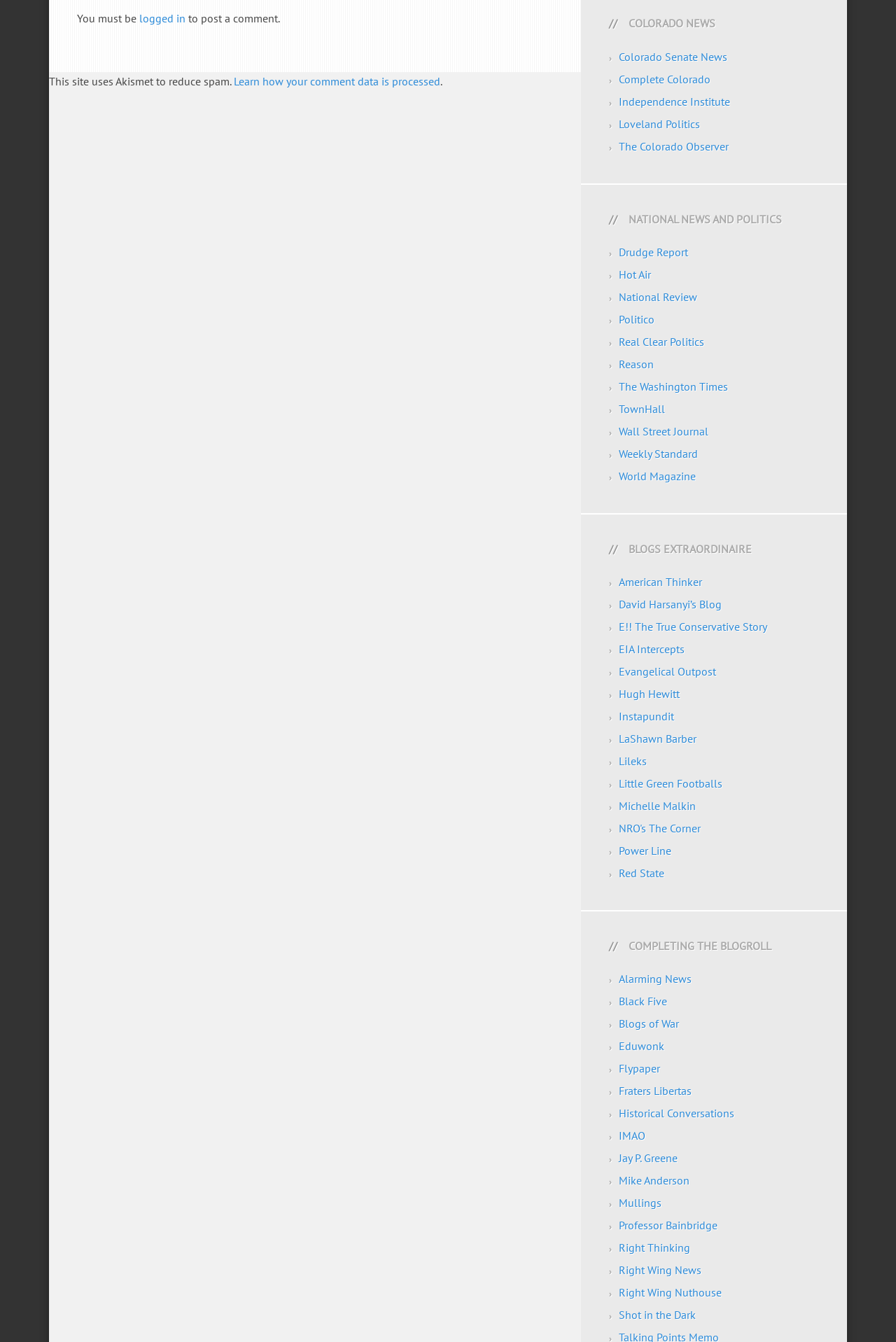Can you specify the bounding box coordinates for the region that should be clicked to fulfill this instruction: "Read the article about EU Eastern Borders".

None